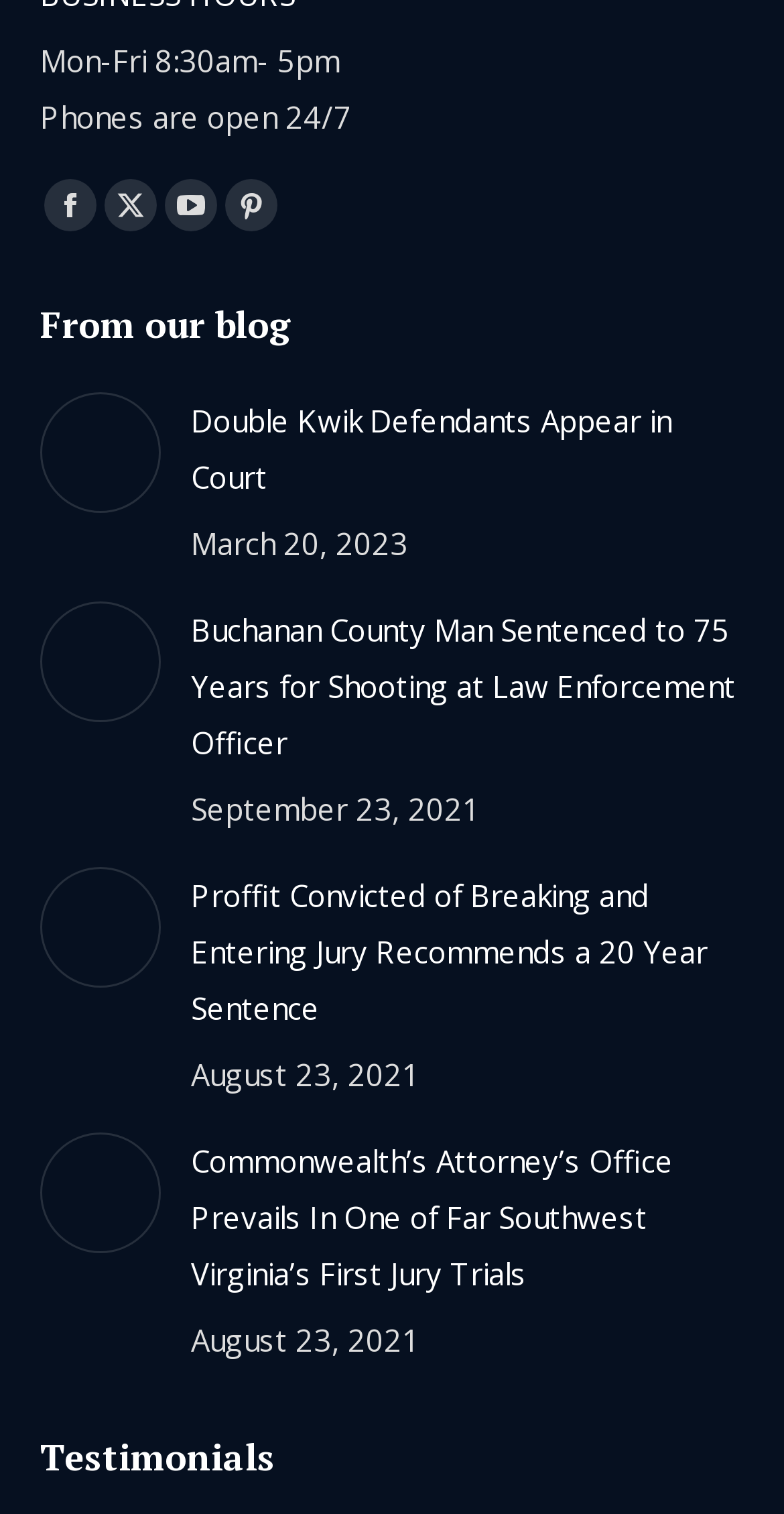Indicate the bounding box coordinates of the element that must be clicked to execute the instruction: "View article 'Buchanan County Man Sentenced to 75 Years for Shooting at Law Enforcement Officer'". The coordinates should be given as four float numbers between 0 and 1, i.e., [left, top, right, bottom].

[0.244, 0.397, 0.949, 0.509]